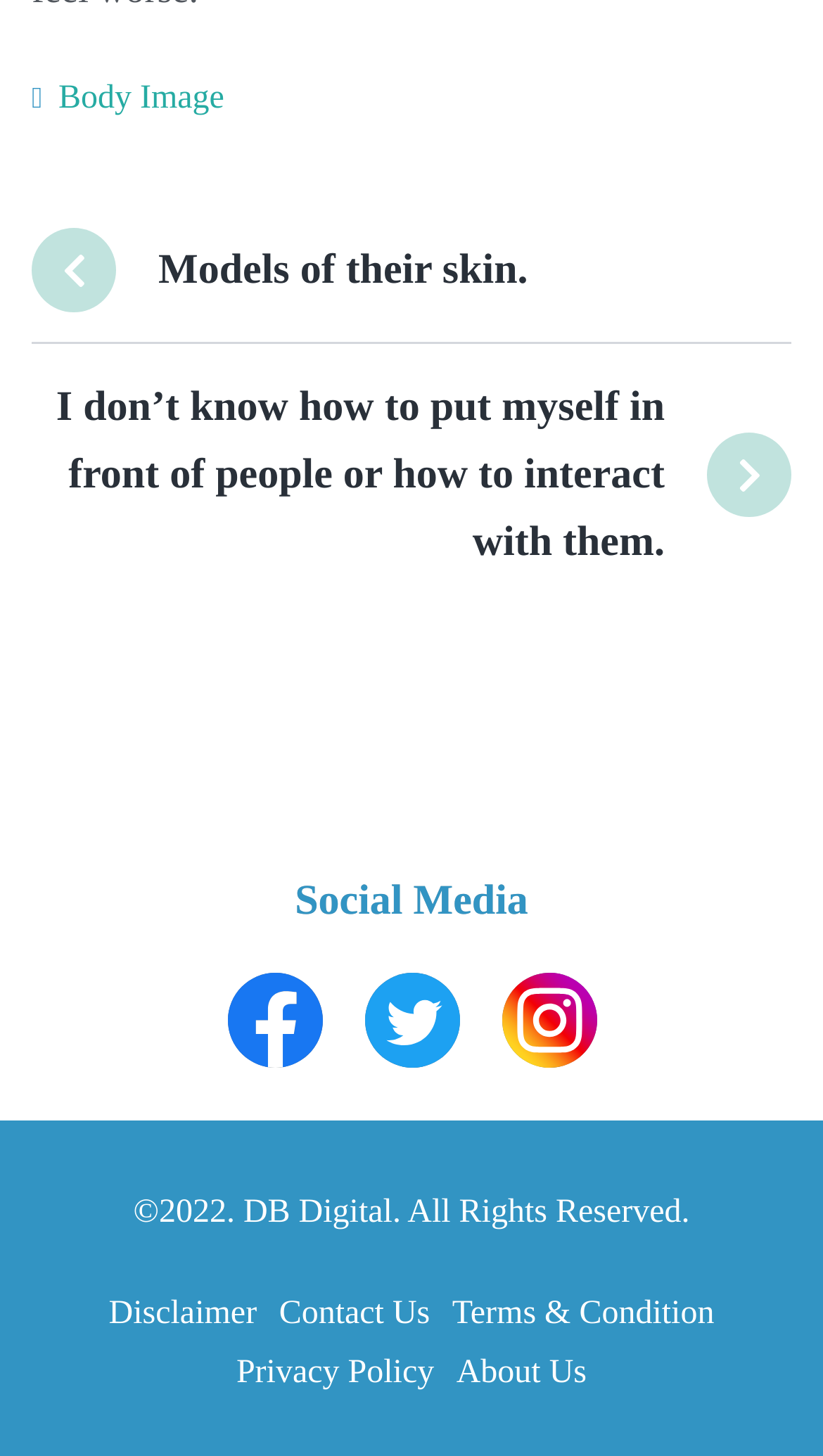Specify the bounding box coordinates of the region I need to click to perform the following instruction: "View 'Models of their skin.' post". The coordinates must be four float numbers in the range of 0 to 1, i.e., [left, top, right, bottom].

[0.038, 0.156, 0.962, 0.214]